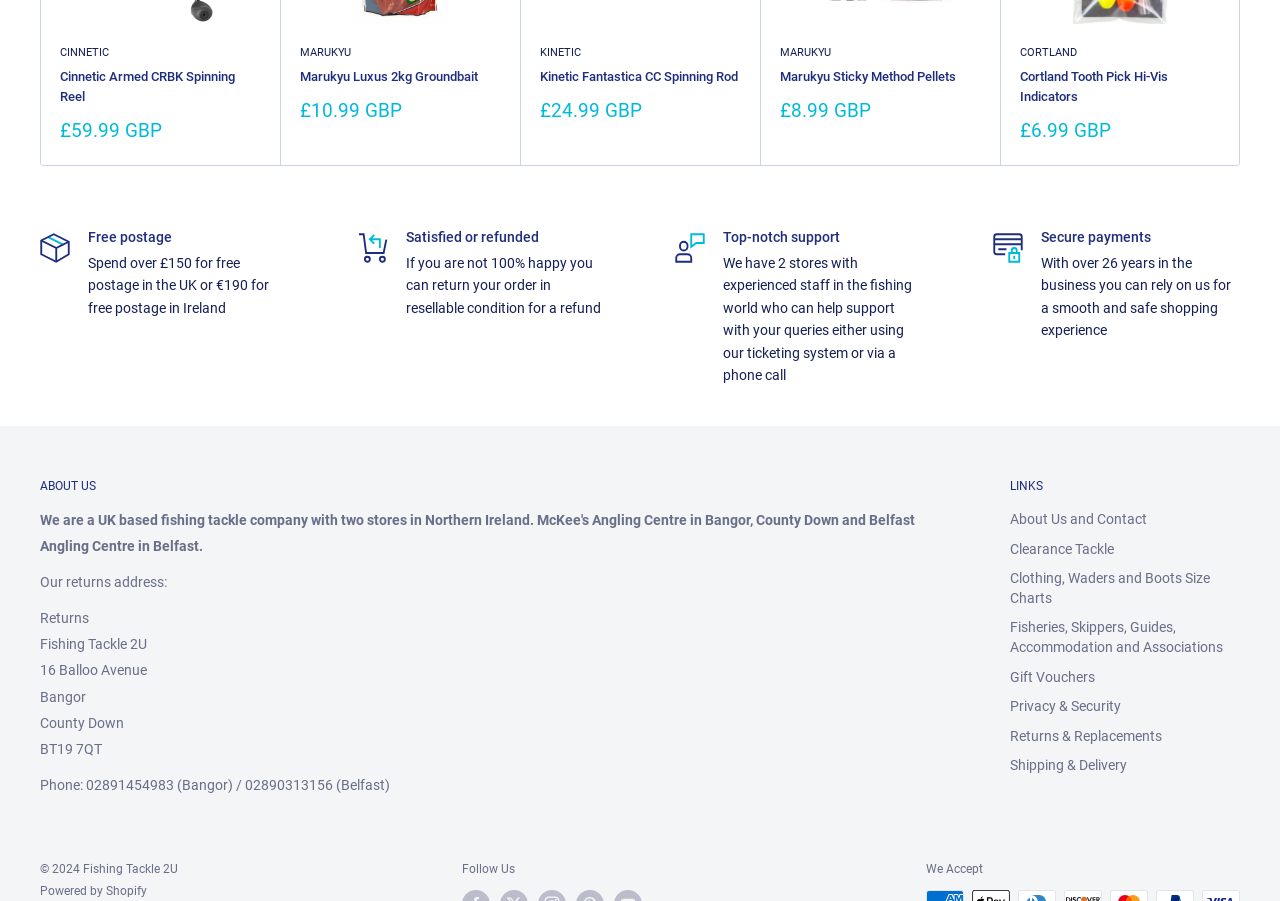Find the bounding box coordinates of the element to click in order to complete the given instruction: "Click on the 'ABOUT US' button."

[0.031, 0.529, 0.734, 0.551]